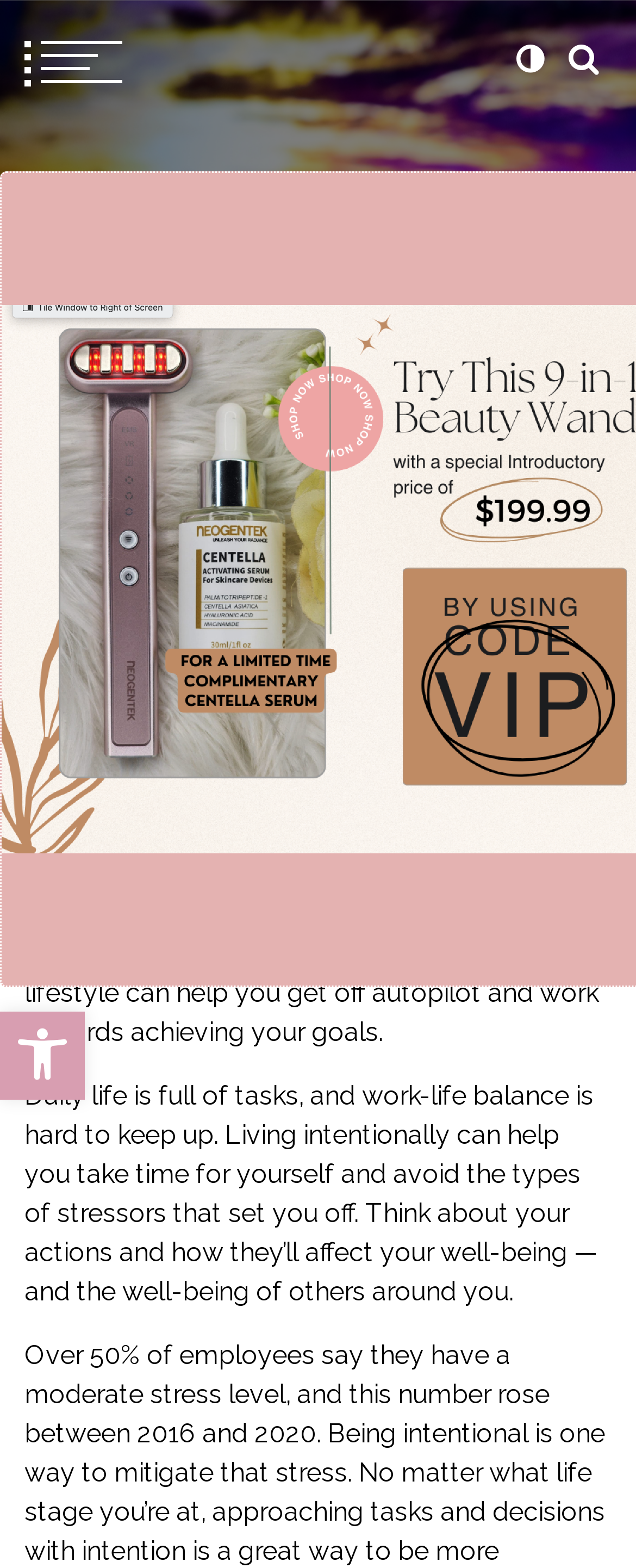Identify the bounding box coordinates necessary to click and complete the given instruction: "Visit the Argentina category".

None